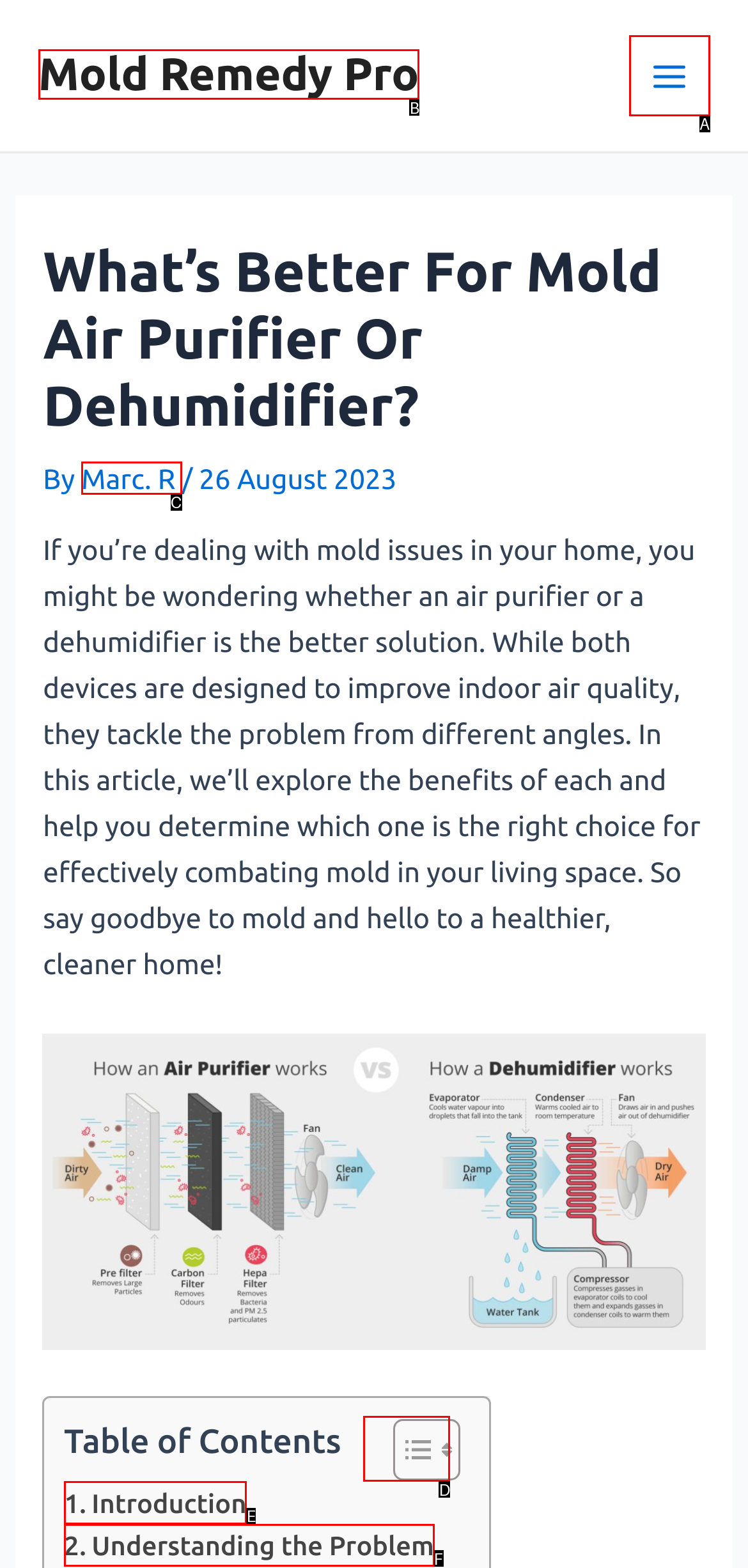Determine which HTML element best suits the description: Marc. R. Reply with the letter of the matching option.

C